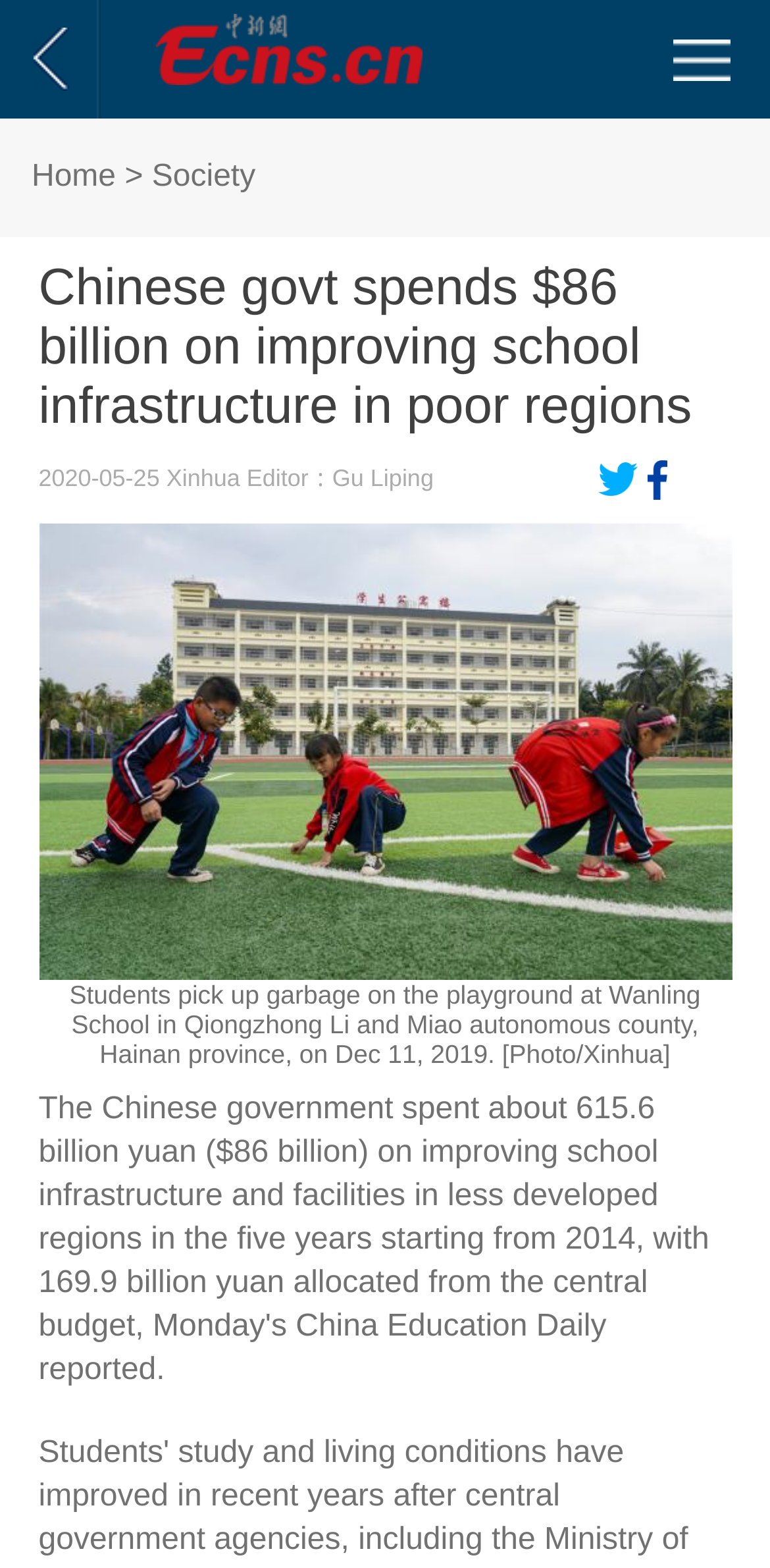What is the province where the school is located?
Based on the content of the image, thoroughly explain and answer the question.

I found the province by looking at the image caption 'Students pick up garbage on the playground at Wanling School in Qiongzhong Li and Miao autonomous county, Hainan province, on Dec 11, 2019.' which provides information about the location of the school.